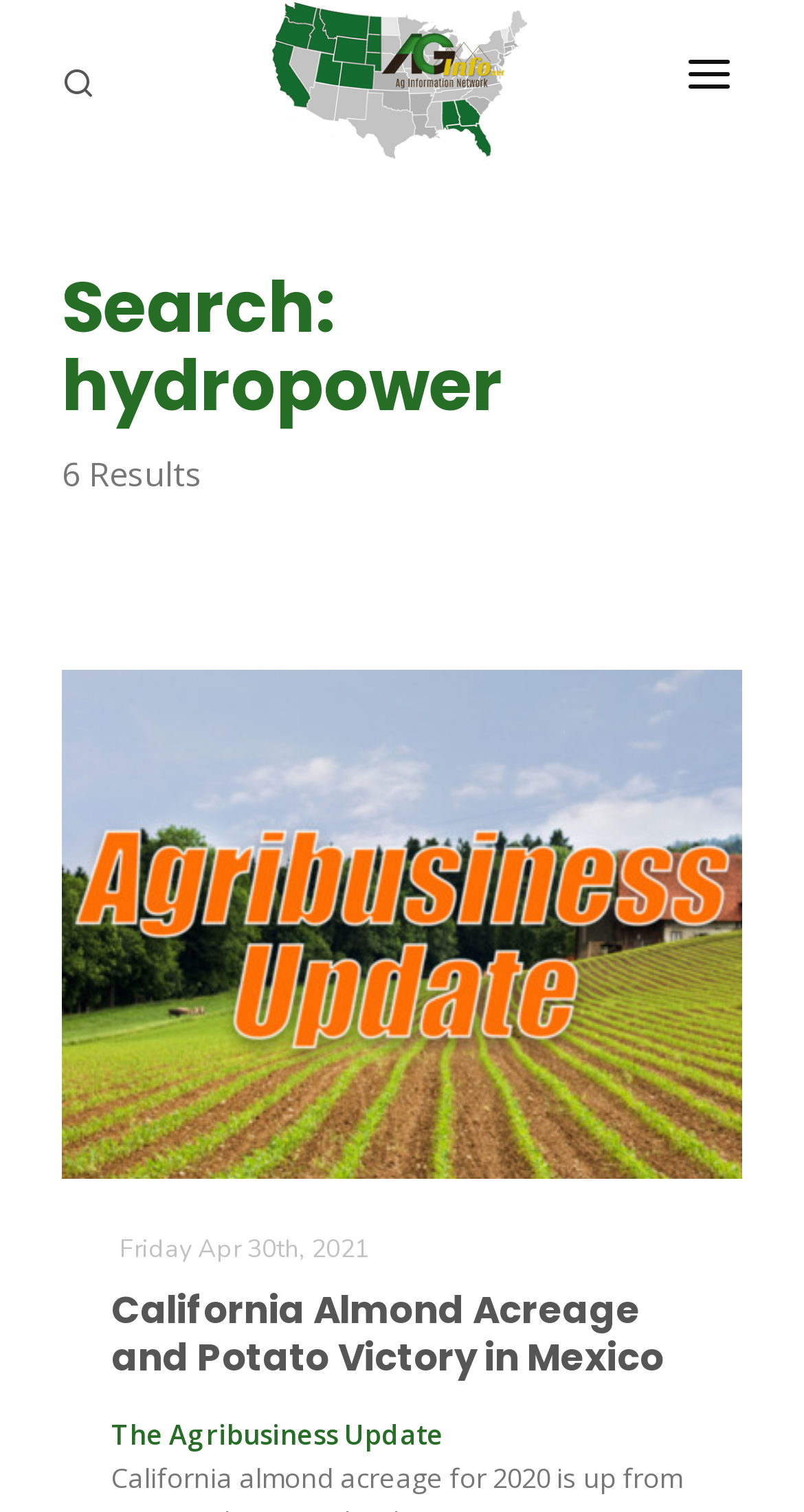What is the date of the article 'California Almond Acreage and Potato Victory in Mexico'?
Give a single word or phrase as your answer by examining the image.

Friday Apr 30th, 2021